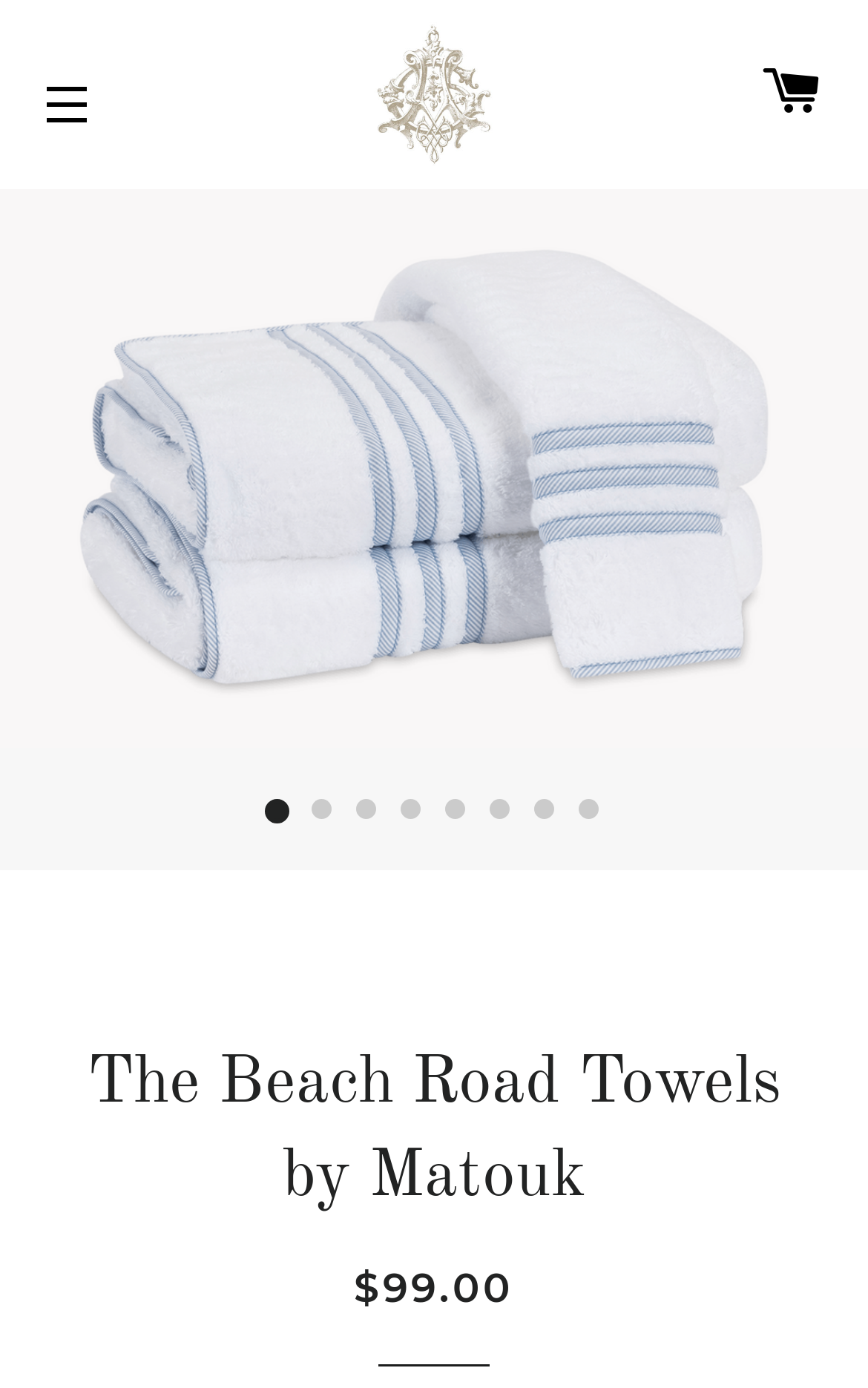Deliver a detailed narrative of the webpage's visual and textual elements.

This webpage is about Beach Road Towels by Matouk, featuring a playful and carefree summer vibe. At the top, there is a navigation menu button labeled "SITE NAVIGATION" on the left, and a link to "August Georges" with an accompanying image on the right. Next to it, there is a "CART" link.

Below the top navigation, there is a large image of "The Beach Road Towels by Matouk" that spans the entire width of the page. Underneath the image, there are seven small buttons labeled "• 1" to "• 7" arranged horizontally, likely indicating a pagination or sorting feature.

Further down, there is a heading that reads "The Beach Road Towels by Matouk". Below the heading, there is a section with text "Regular price" and a price tag of "$99.00". A horizontal separator line is placed below this section.

Overall, the webpage has a clean and organized layout, with a prominent image and clear product information.